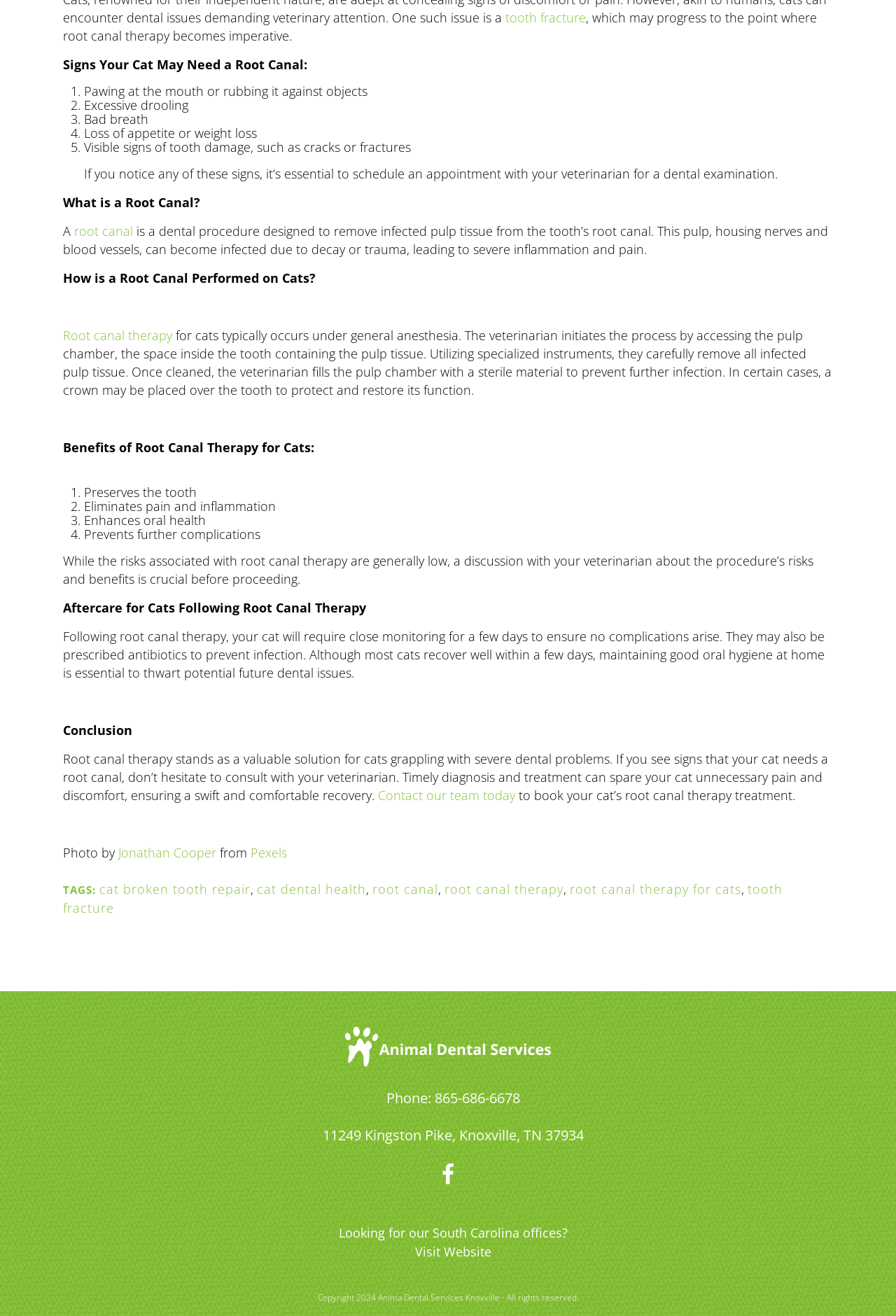Please identify the bounding box coordinates of the element that needs to be clicked to perform the following instruction: "Visit Website".

[0.463, 0.945, 0.548, 0.958]